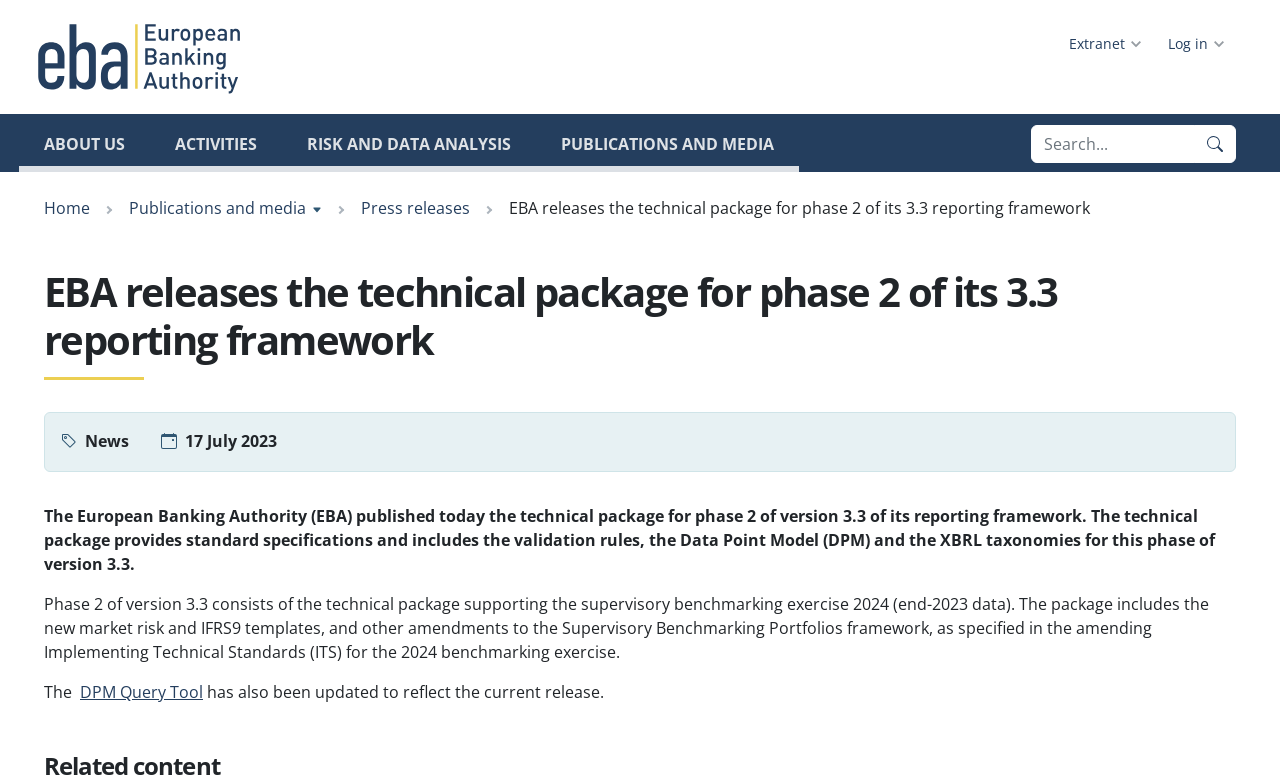Craft a detailed narrative of the webpage's structure and content.

The webpage is about the European Banking Authority (EBA) releasing the technical package for phase 2 of its 3.3 reporting framework. At the top left corner, there is a European Banking Authority logo. Below the logo, there is a navigation menu with links to "ABOUT US", "ACTIVITIES", "RISK AND DATA ANALYSIS", and "PUBLICATIONS AND MEDIA". 

On the top right corner, there is a search bar with a search button and a magnifying glass icon. Below the search bar, there is a breadcrumb navigation menu showing the path from "Home" to "Publications and media" to "Press releases". 

The main content of the webpage is a news article about the EBA's release of the technical package. The article has a heading "EBA releases the technical package for phase 2 of its 3.3 reporting framework" and is divided into three paragraphs. The first paragraph explains the purpose of the technical package, while the second paragraph describes the contents of phase 2 of version 3.3. The third paragraph mentions the update of the DPM Query Tool. There is also a link to the DPM Query Tool within the third paragraph.